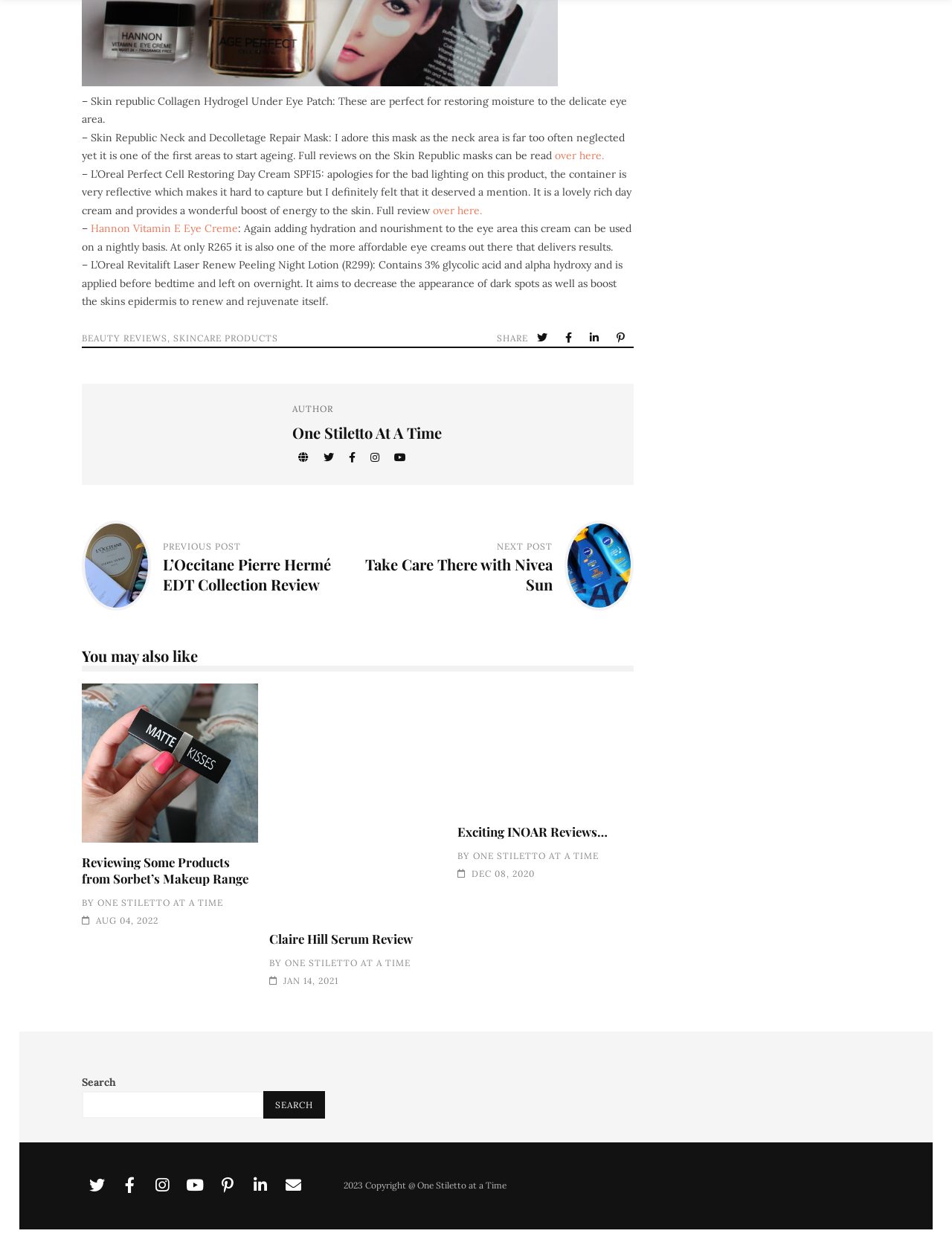Provide the bounding box coordinates for the area that should be clicked to complete the instruction: "Visit the 'One Stiletto At A Time' homepage".

[0.307, 0.339, 0.464, 0.355]